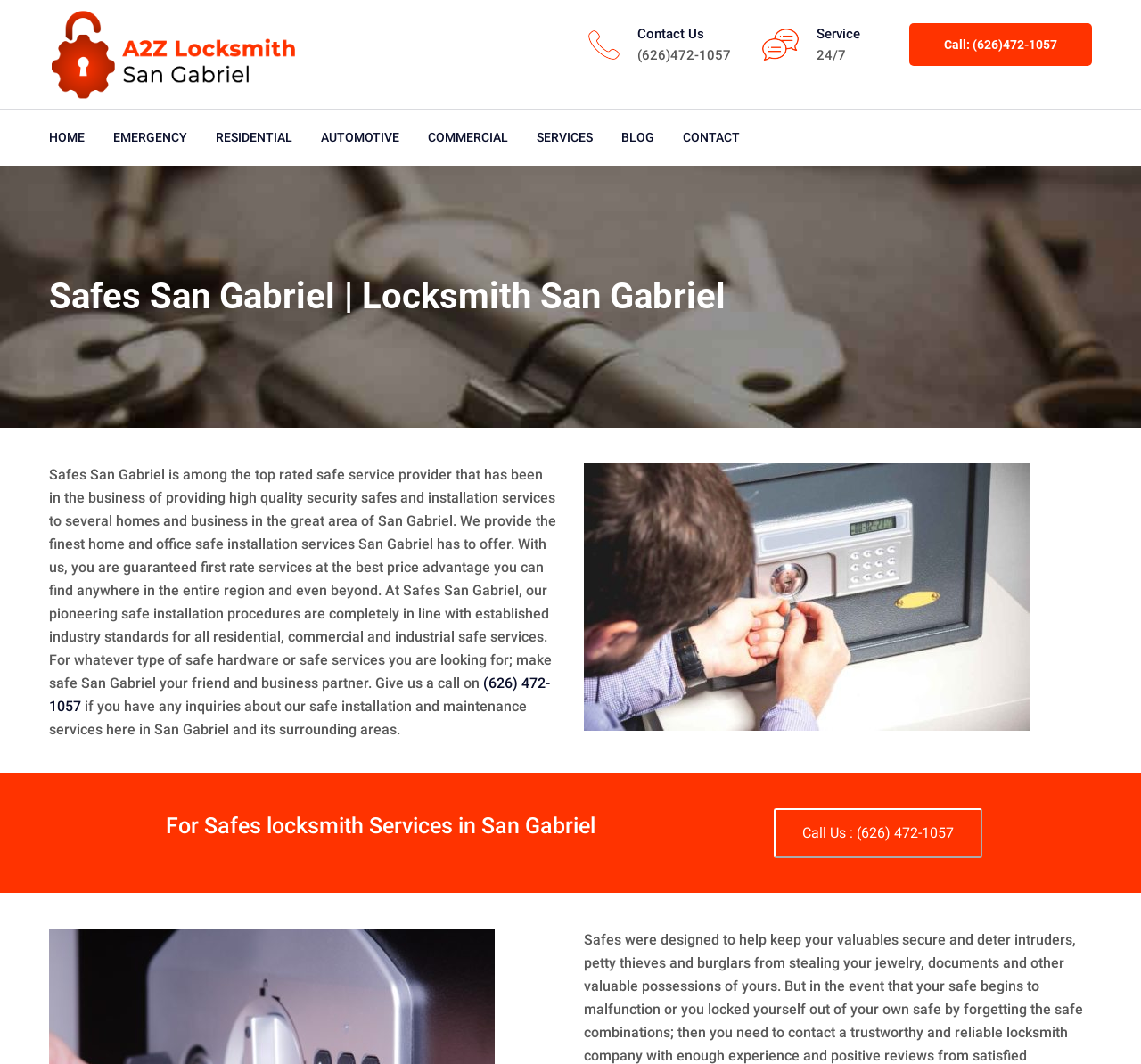Please give a short response to the question using one word or a phrase:
What is the purpose of the image on the webpage?

To display a safe